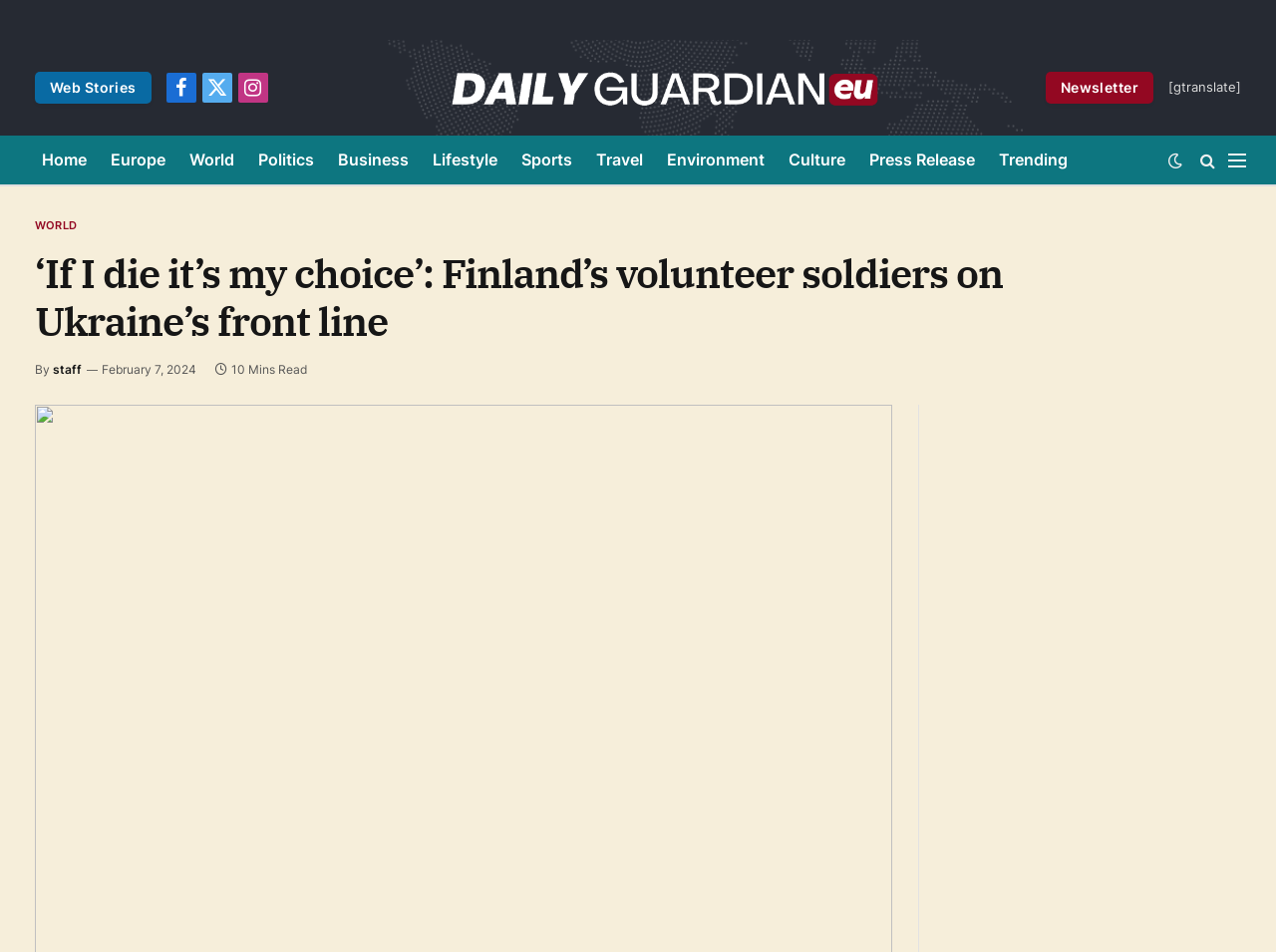Create a detailed description of the webpage's content and layout.

The webpage is an article from Daily Guardian Europe, with the title "‘If I die it’s my choice’: Finland’s volunteer soldiers on Ukraine’s front line". At the top, there are several social media links, including Facebook, Twitter, and Instagram, aligned horizontally. Below these links, the website's logo, "Daily Guardian Europe", is displayed with an accompanying image.

On the top-right corner, there are links to "Newsletter" and a language translation option. Below the logo, there is a horizontal navigation menu with links to various sections, including "Home", "Europe", "World", "Politics", "Business", "Lifestyle", "Sports", "Travel", "Environment", "Culture", "Press Release", and "Trending".

The main article content is divided into sections. The title of the article is displayed prominently, followed by the author's name, "staff", and the publication date, "February 7, 2024". The article's content is estimated to take around 10 minutes to read.